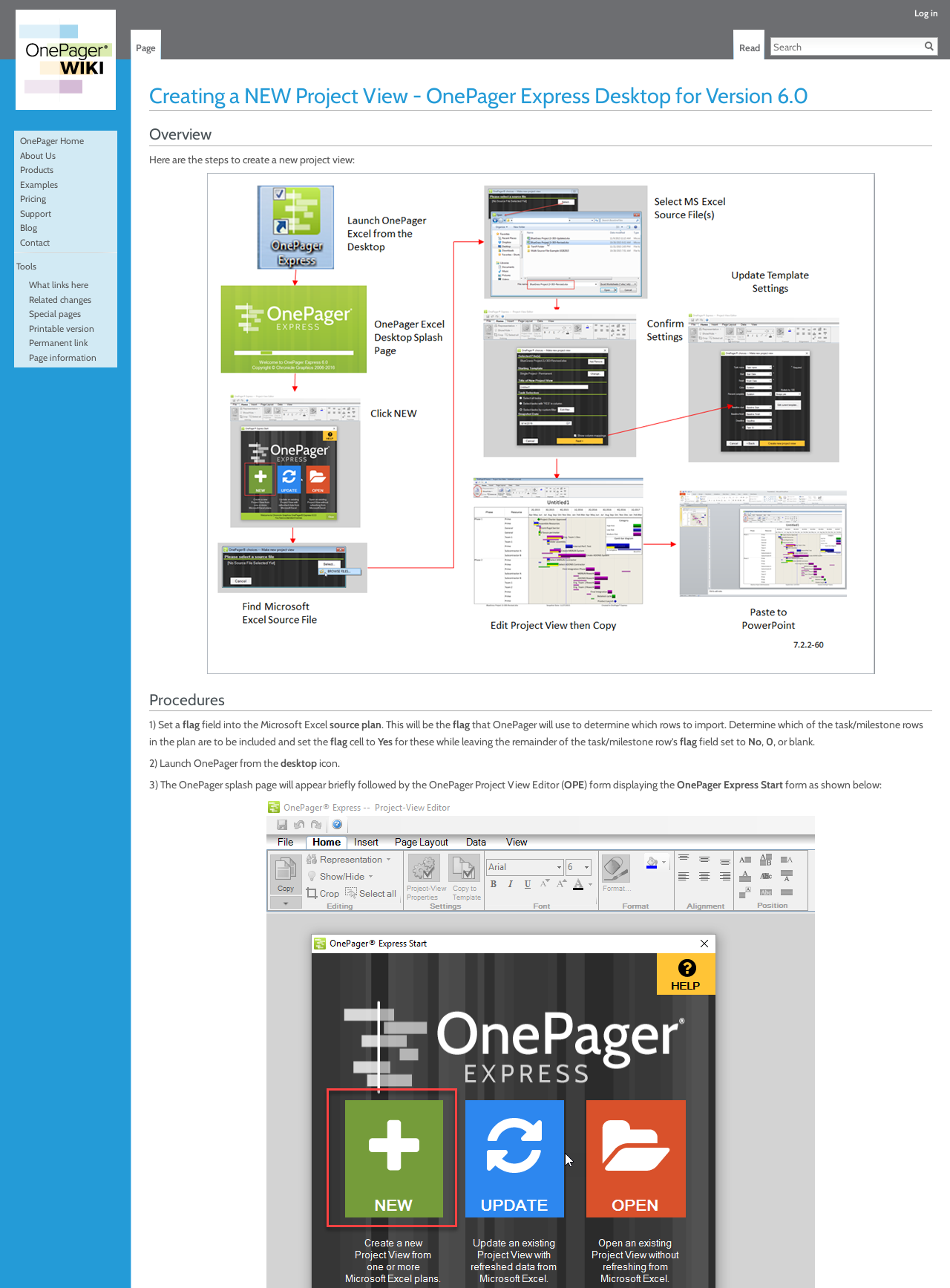Find the bounding box of the UI element described as: "title="Visit the main page"". The bounding box coordinates should be given as four float values between 0 and 1, i.e., [left, top, right, bottom].

[0.006, 0.0, 0.131, 0.092]